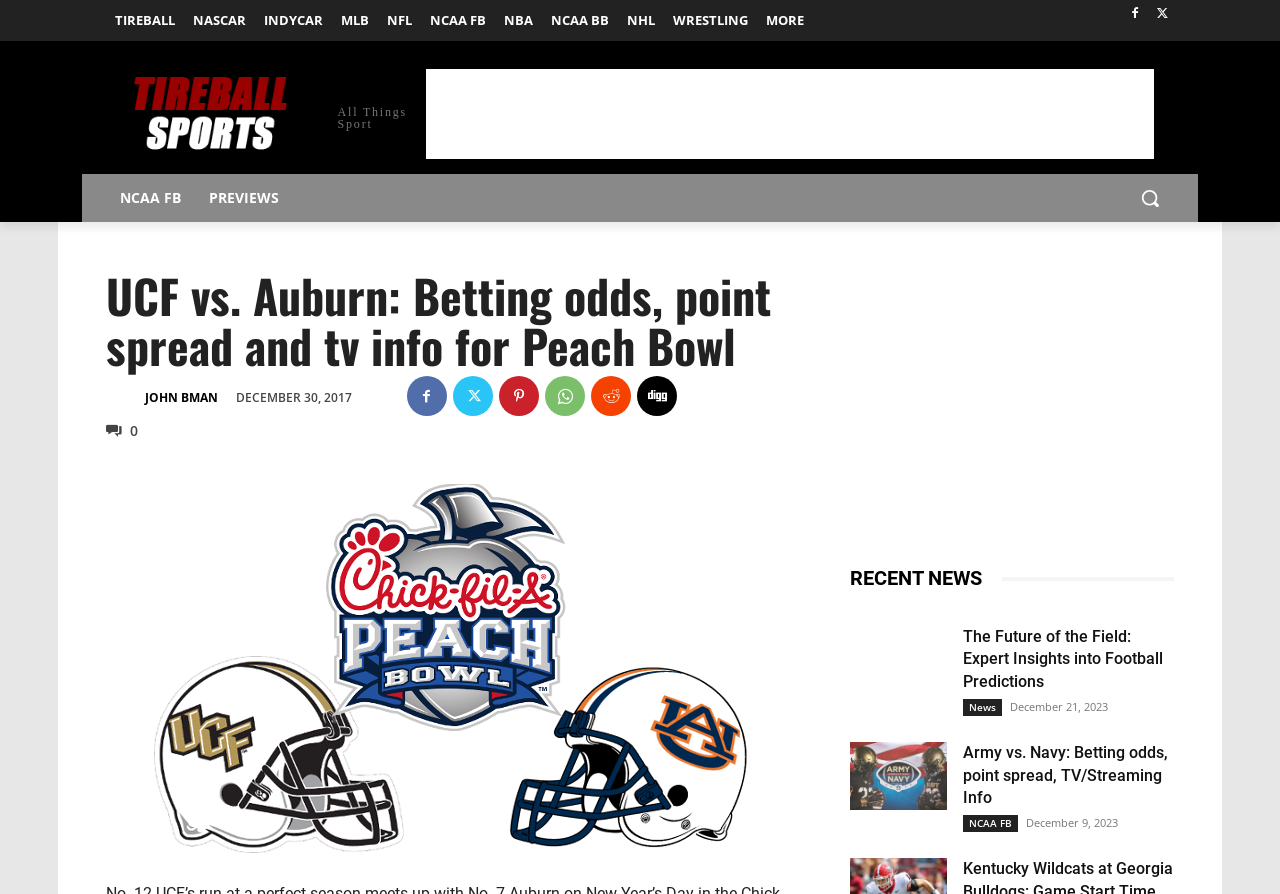Pinpoint the bounding box coordinates of the clickable element needed to complete the instruction: "View the Army vs. Navy betting odds". The coordinates should be provided as four float numbers between 0 and 1: [left, top, right, bottom].

[0.664, 0.83, 0.74, 0.906]